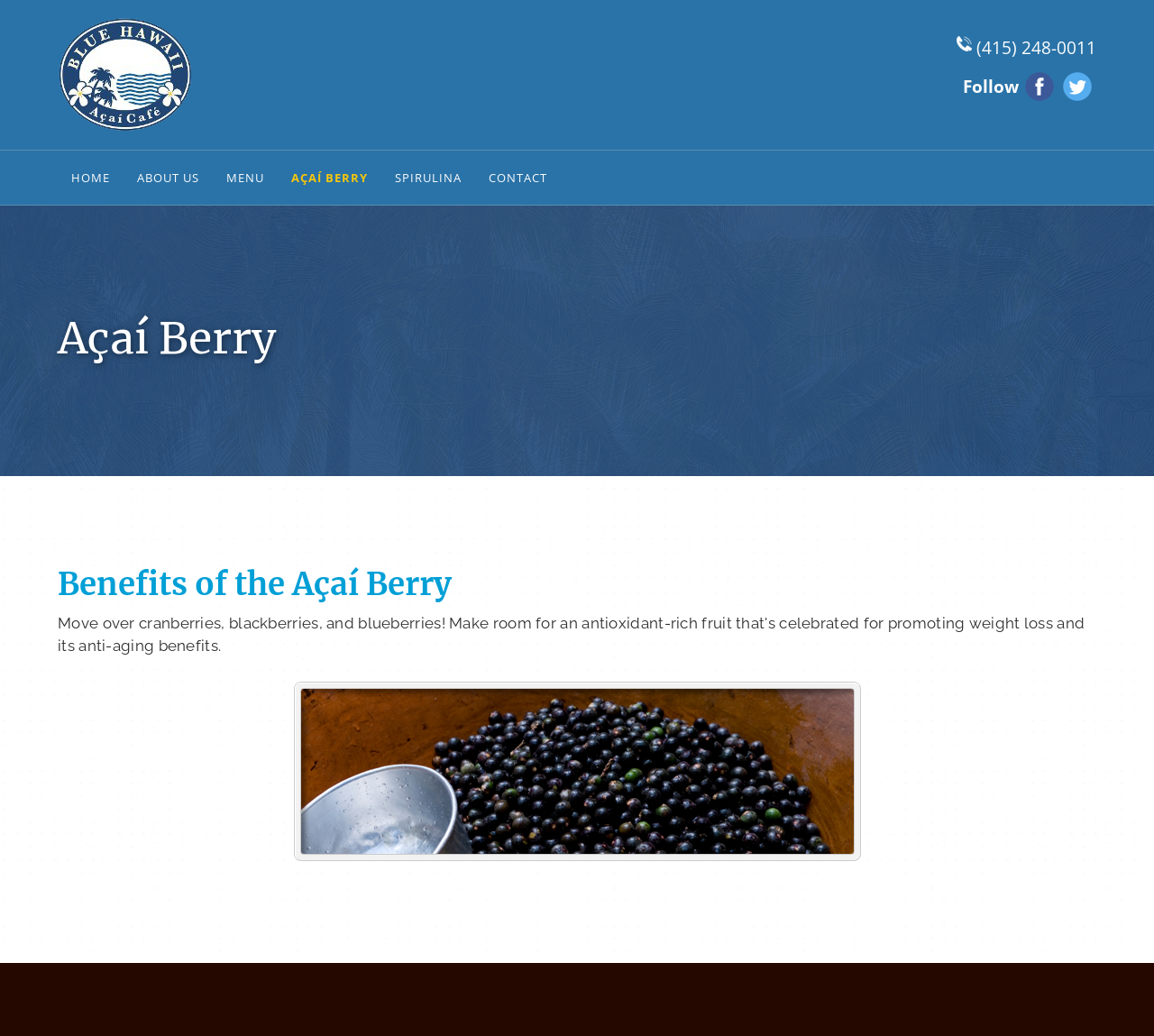Find the bounding box coordinates for the HTML element specified by: "alt="Facebook Icon" title="Facebook Icon"".

[0.888, 0.069, 0.913, 0.097]